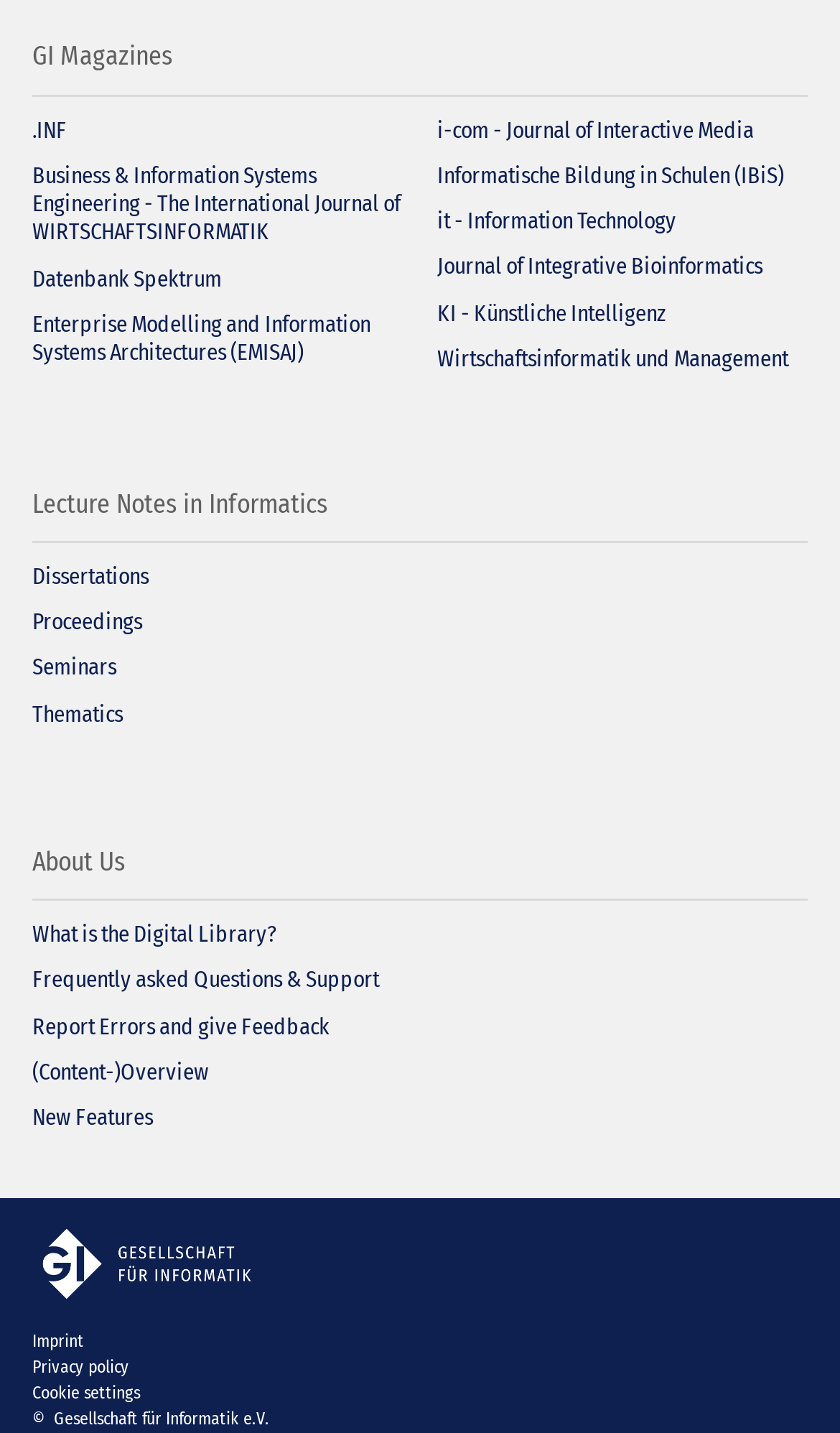Pinpoint the bounding box coordinates for the area that should be clicked to perform the following instruction: "View the Lecture Notes in Informatics section".

[0.038, 0.341, 0.962, 0.379]